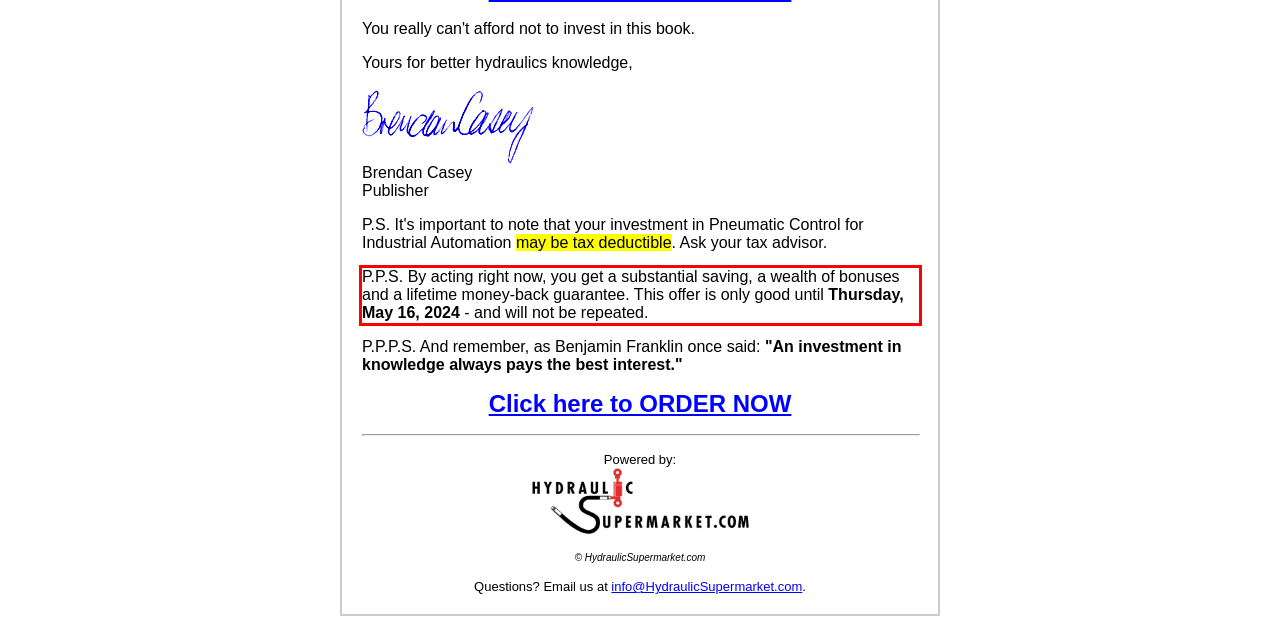Analyze the red bounding box in the provided webpage screenshot and generate the text content contained within.

P.P.S. By acting right now, you get a substantial saving, a wealth of bonuses and a lifetime money-back guarantee. This offer is only good until Thursday, May 16, 2024 - and will not be repeated.